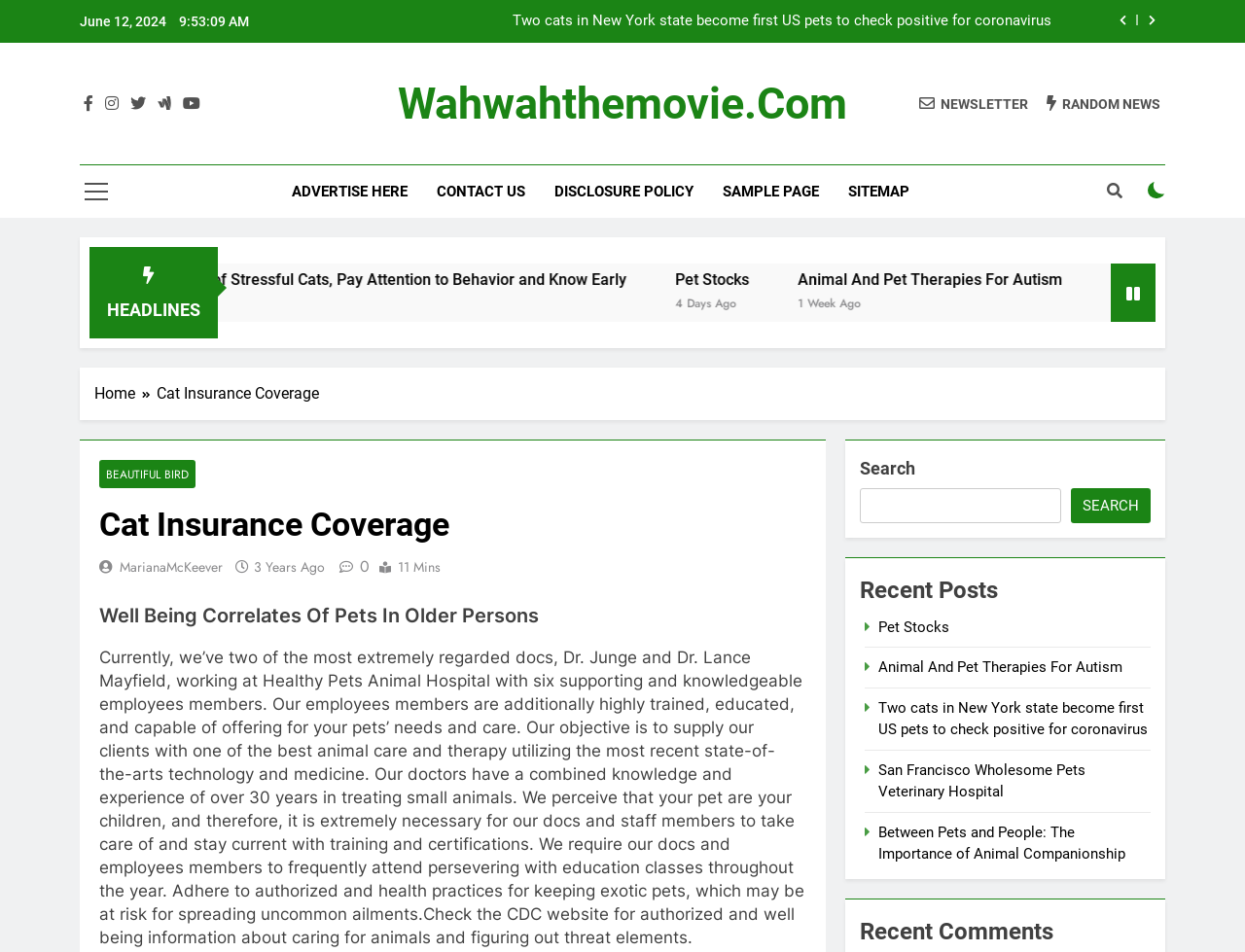Please locate the bounding box coordinates for the element that should be clicked to achieve the following instruction: "Contact US". Ensure the coordinates are given as four float numbers between 0 and 1, i.e., [left, top, right, bottom].

[0.339, 0.174, 0.433, 0.229]